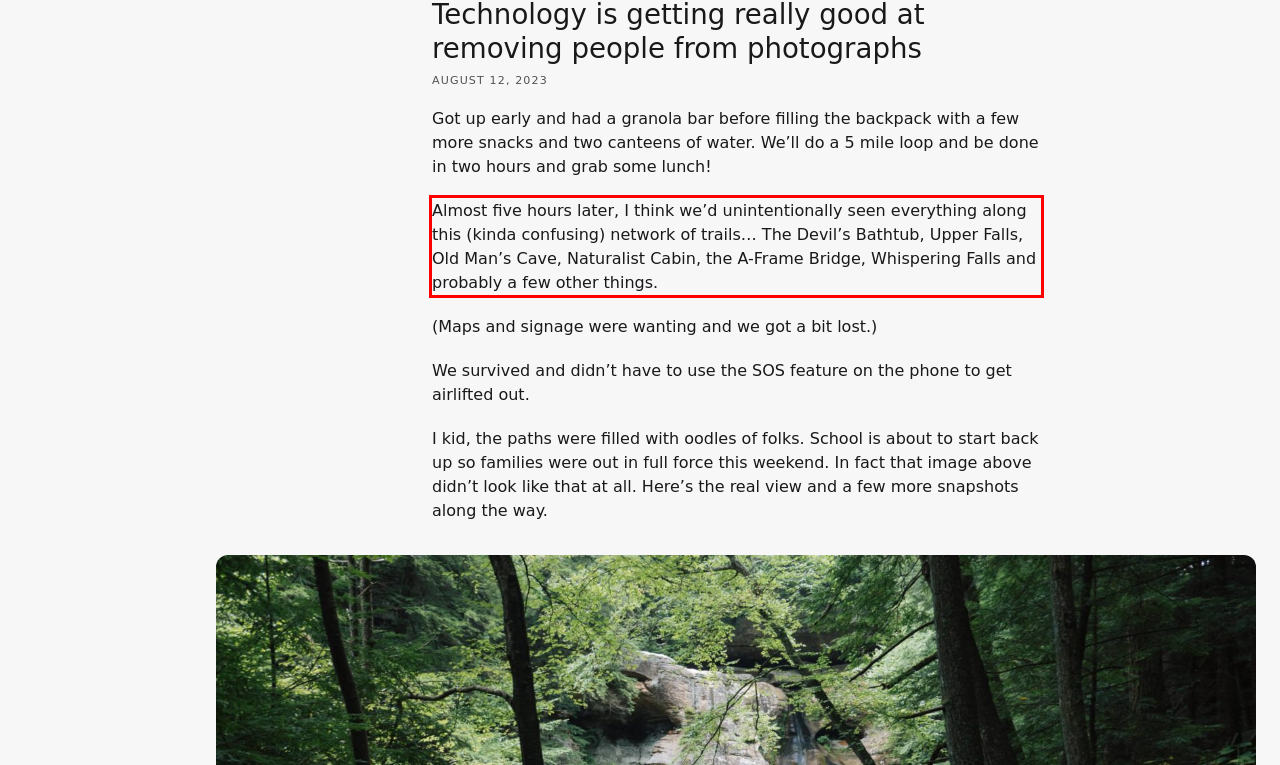You have a webpage screenshot with a red rectangle surrounding a UI element. Extract the text content from within this red bounding box.

Almost five hours later, I think we’d unintentionally seen everything along this (kinda confusing) network of trails… The Devil’s Bathtub, Upper Falls, Old Man’s Cave, Naturalist Cabin, the A-Frame Bridge, Whispering Falls and probably a few other things.